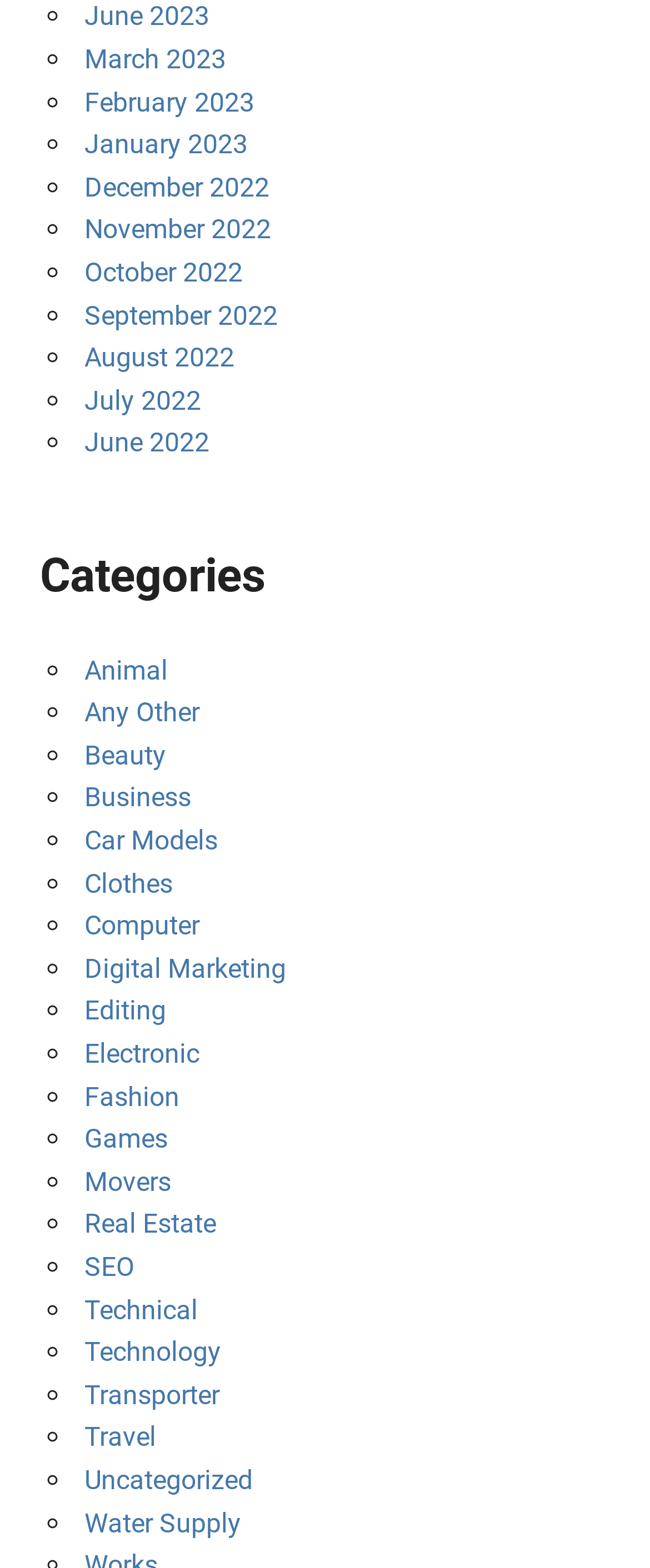What is the earliest month listed?
Give a detailed response to the question by analyzing the screenshot.

I looked at the list of links at the top of the page and found the earliest month listed, which is January 2023.